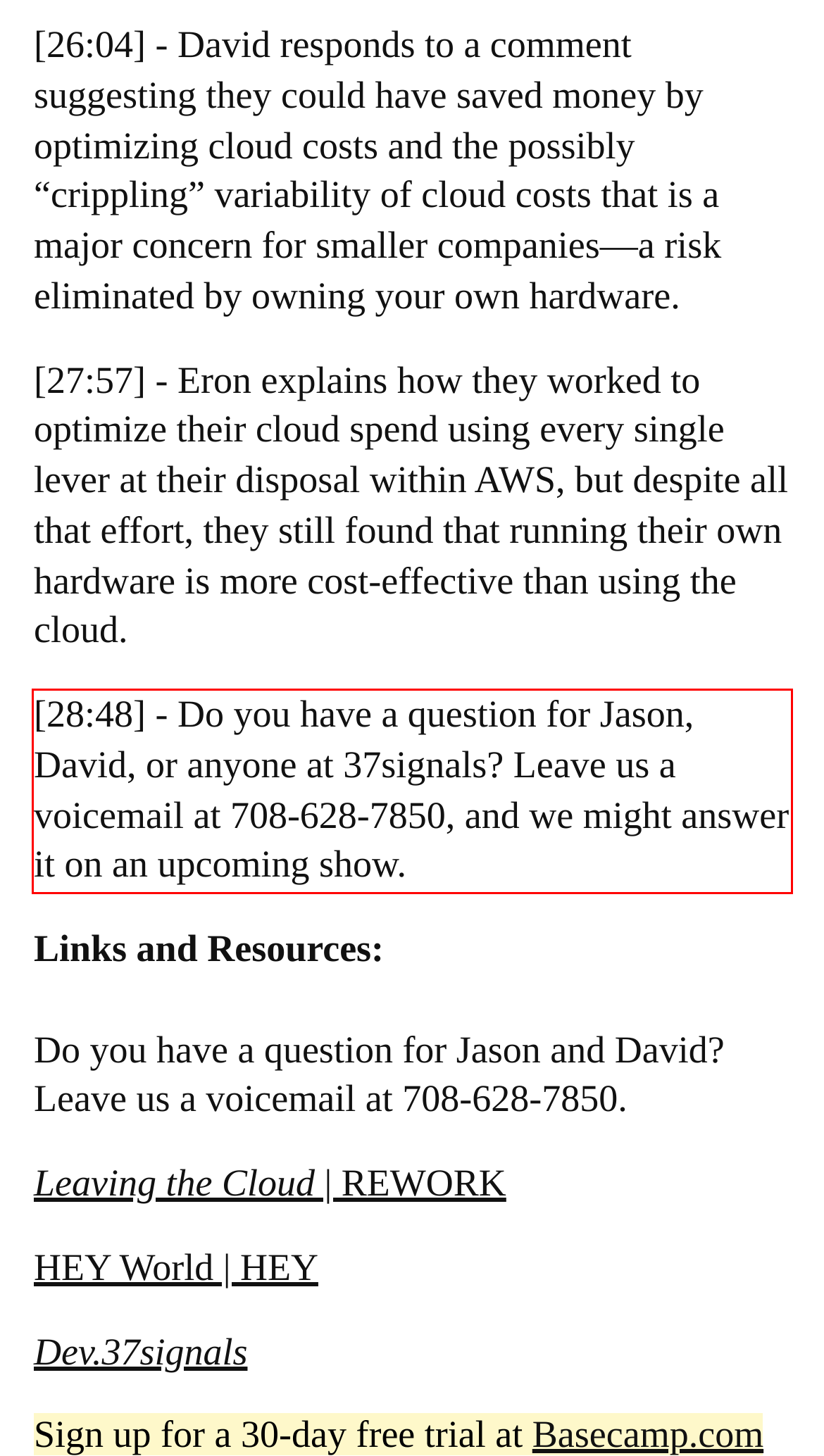Identify the text inside the red bounding box on the provided webpage screenshot by performing OCR.

[28:48] - Do you have a question for Jason, David, or anyone at 37signals? Leave us a voicemail at 708-628-7850, and we might answer it on an upcoming show.